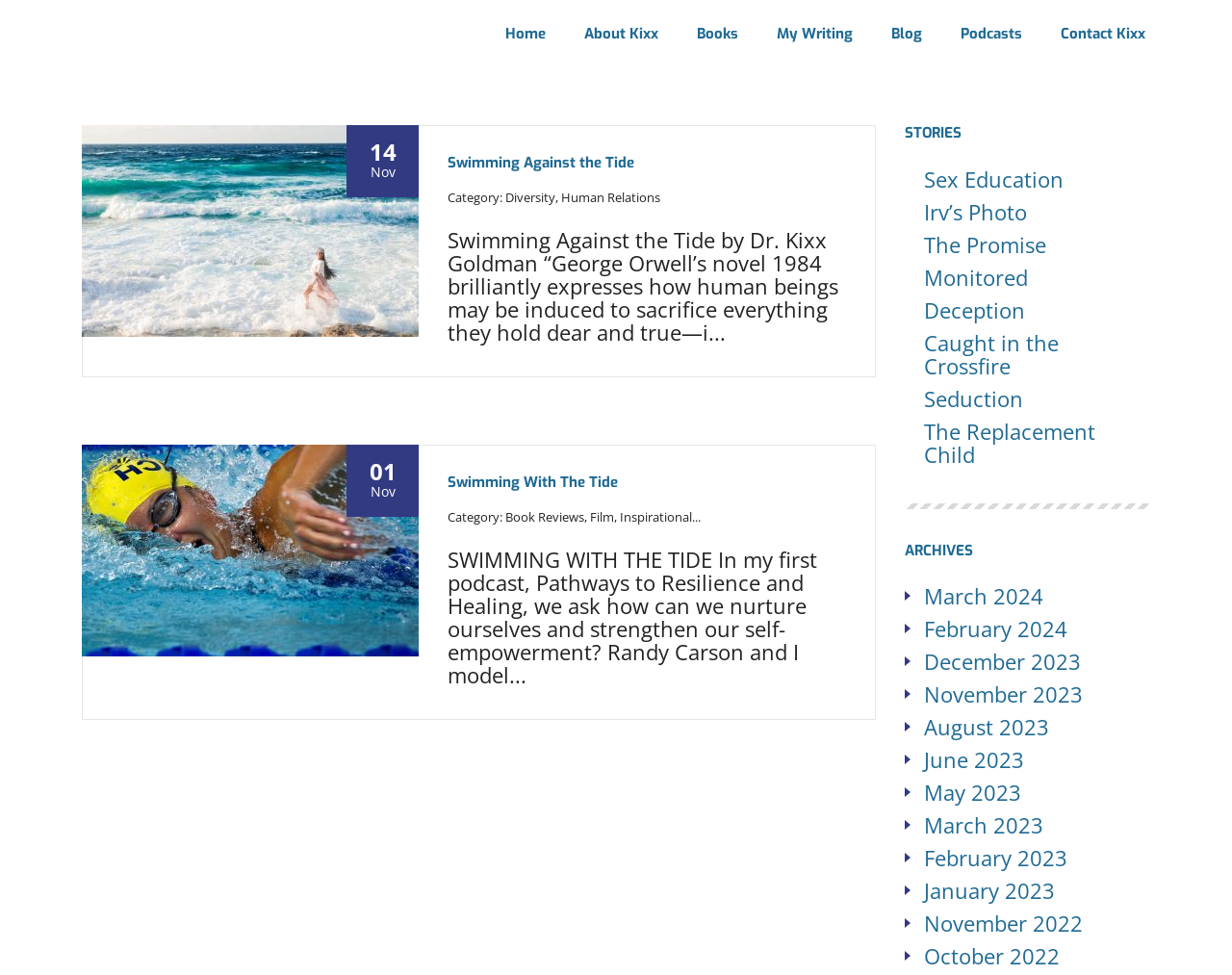What is the title of the first post on the webpage?
Offer a detailed and full explanation in response to the question.

I found the first link on the webpage, which is 'Swimming Against the Tide', and its corresponding image 'Woman on beach-unsplash'.